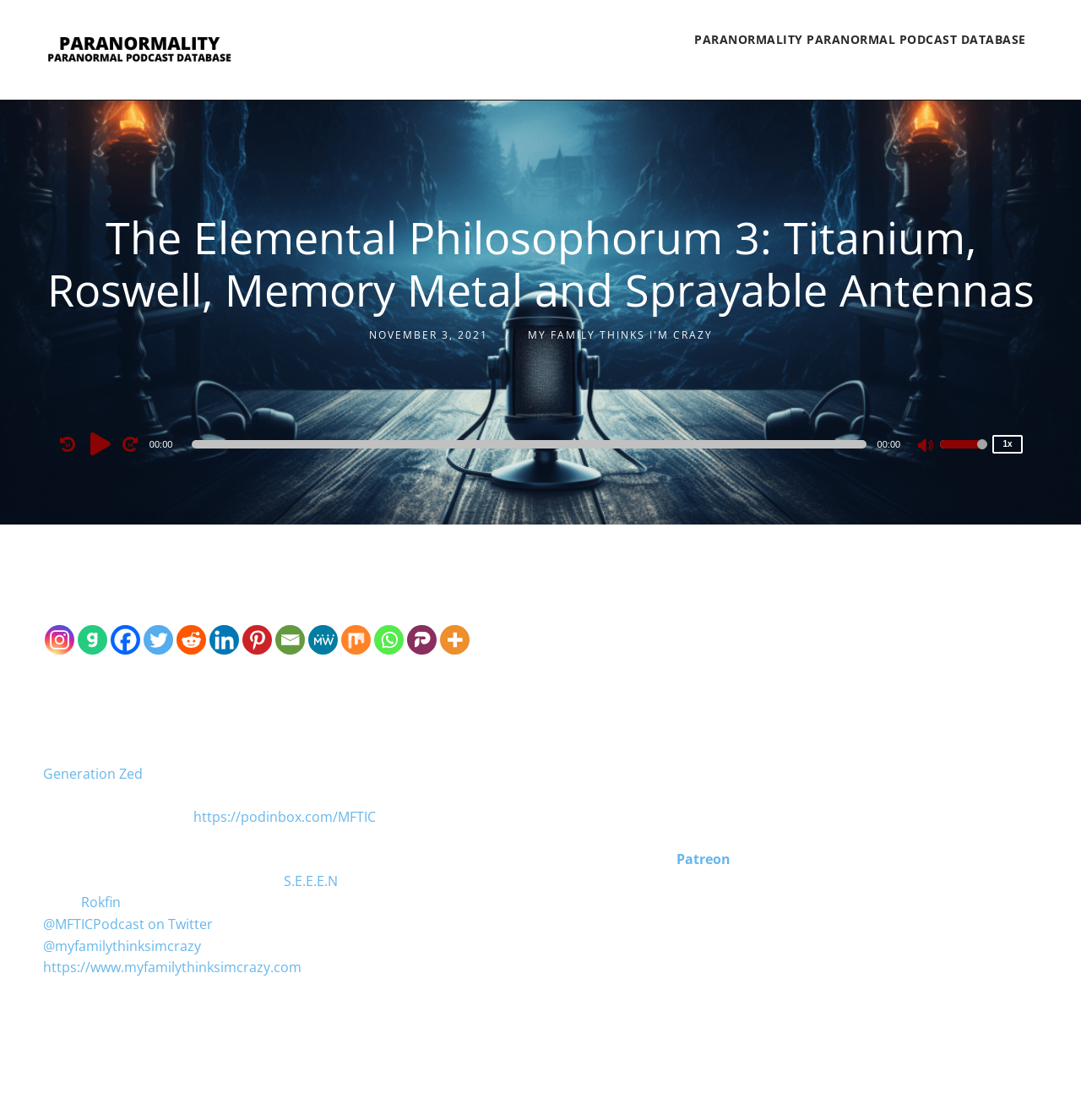Highlight the bounding box coordinates of the element that should be clicked to carry out the following instruction: "Check out the S.E.E.E.N". The coordinates must be given as four float numbers ranging from 0 to 1, i.e., [left, top, right, bottom].

[0.263, 0.778, 0.313, 0.795]